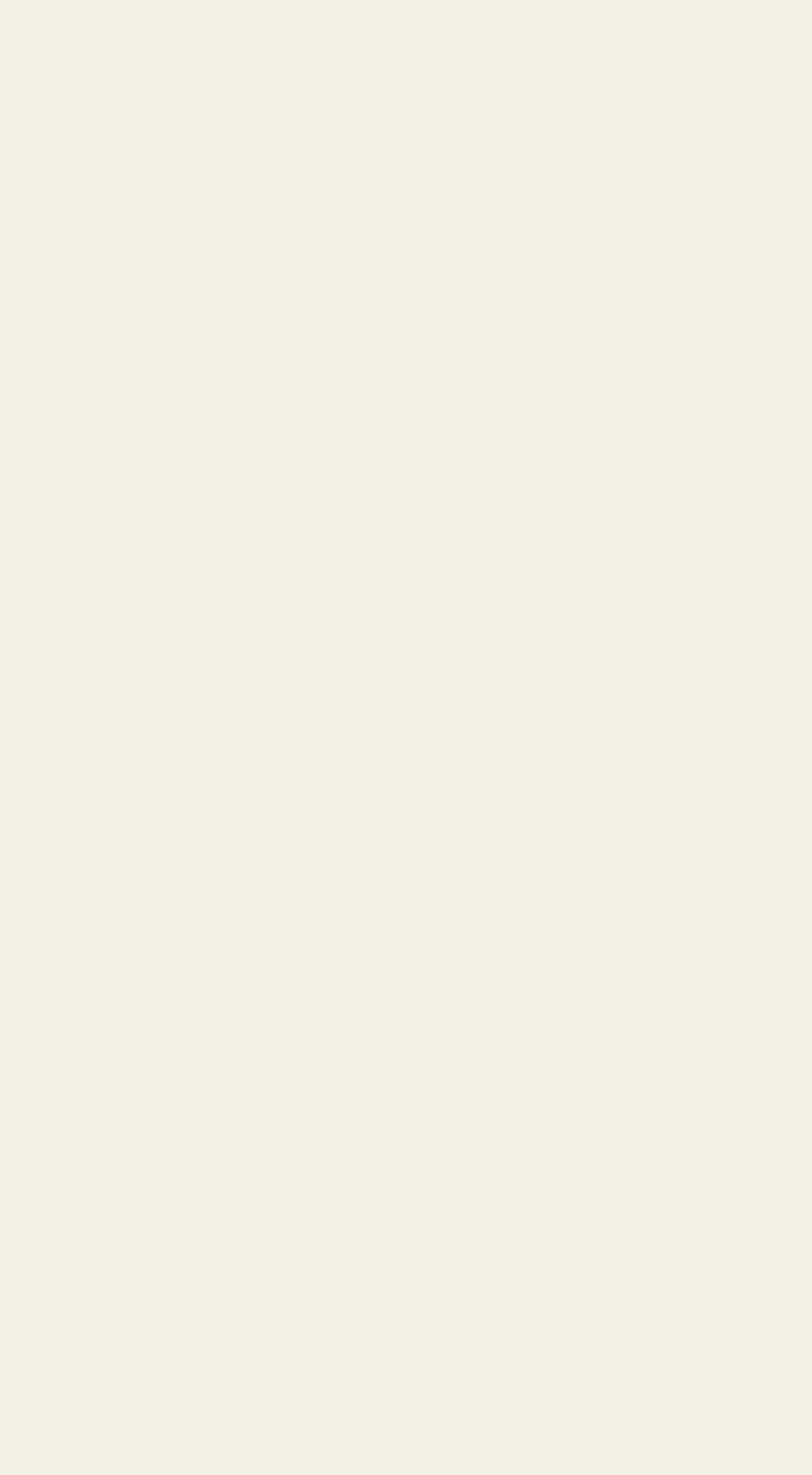Bounding box coordinates are specified in the format (top-left x, top-left y, bottom-right x, bottom-right y). All values are floating point numbers bounded between 0 and 1. Please provide the bounding box coordinate of the region this sentence describes: Linkedin

[0.908, 0.13, 0.962, 0.164]